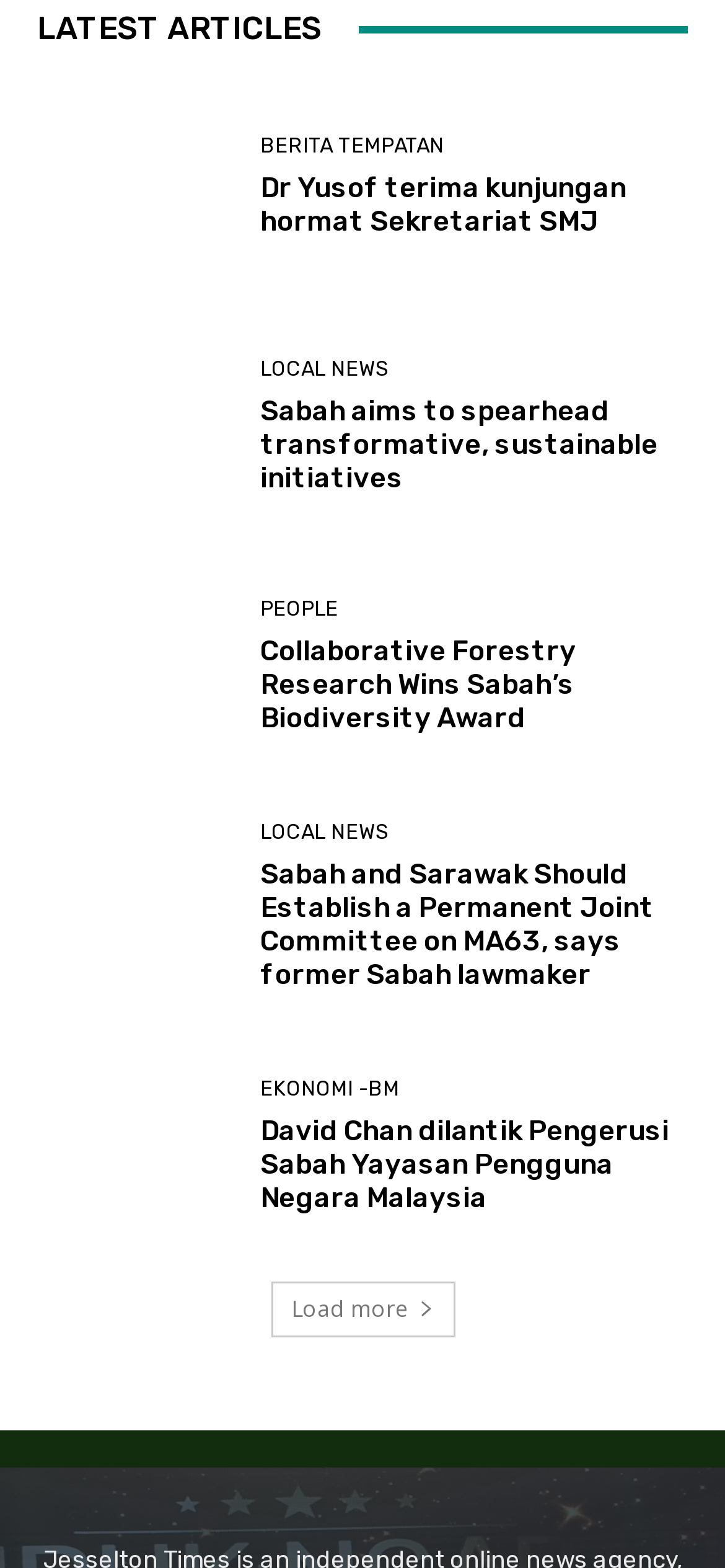Please use the details from the image to answer the following question comprehensively:
What is the category of the article 'Dr Yusof terima kunjungan hormat Sekretariat SMJ'?

The article 'Dr Yusof terima kunjungan hormat Sekretariat SMJ' is categorized under 'LOCAL NEWS' as it is listed under the 'LOCAL NEWS' heading.